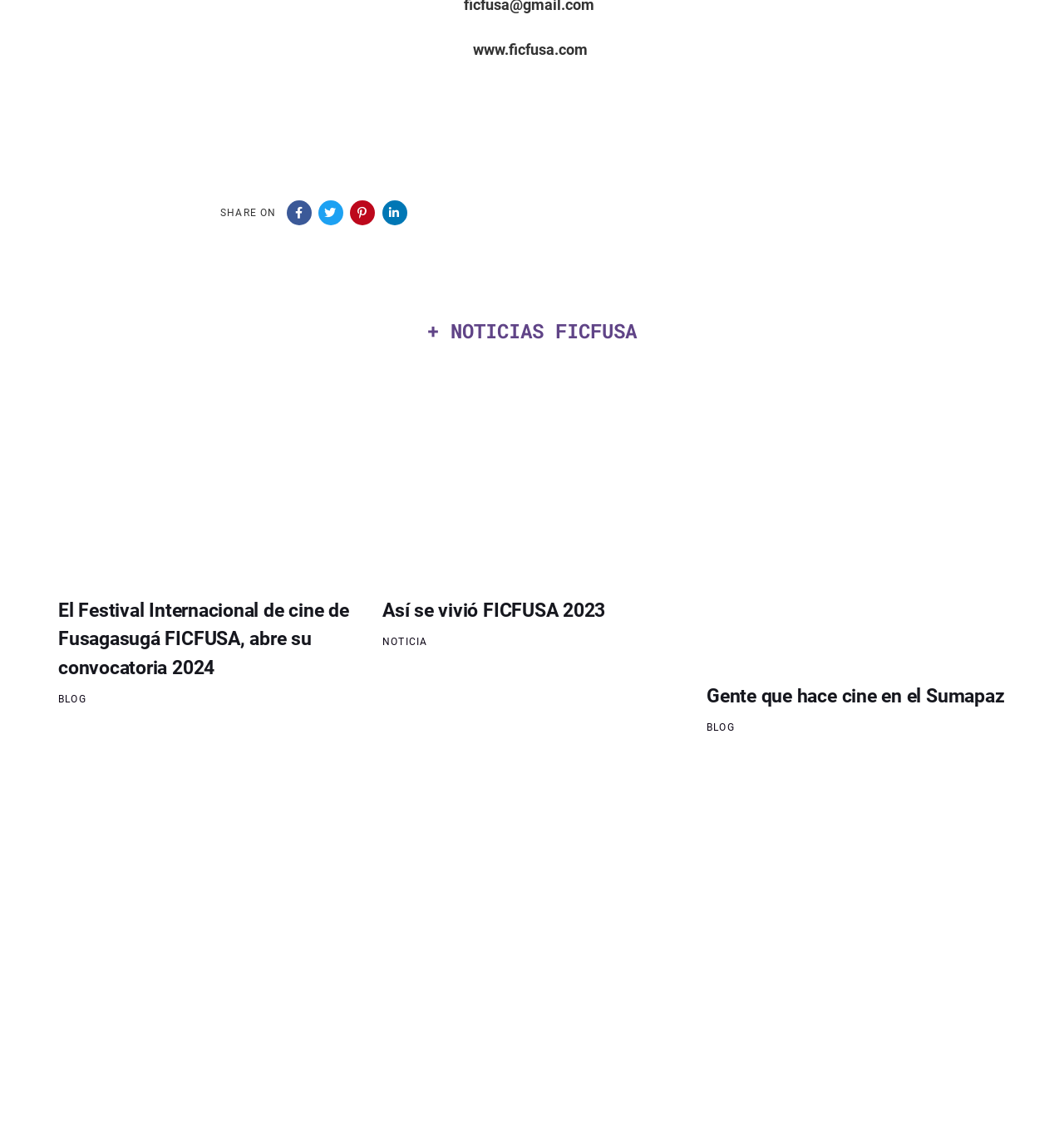Identify the bounding box coordinates of the specific part of the webpage to click to complete this instruction: "Share on Facebook".

[0.269, 0.174, 0.293, 0.196]